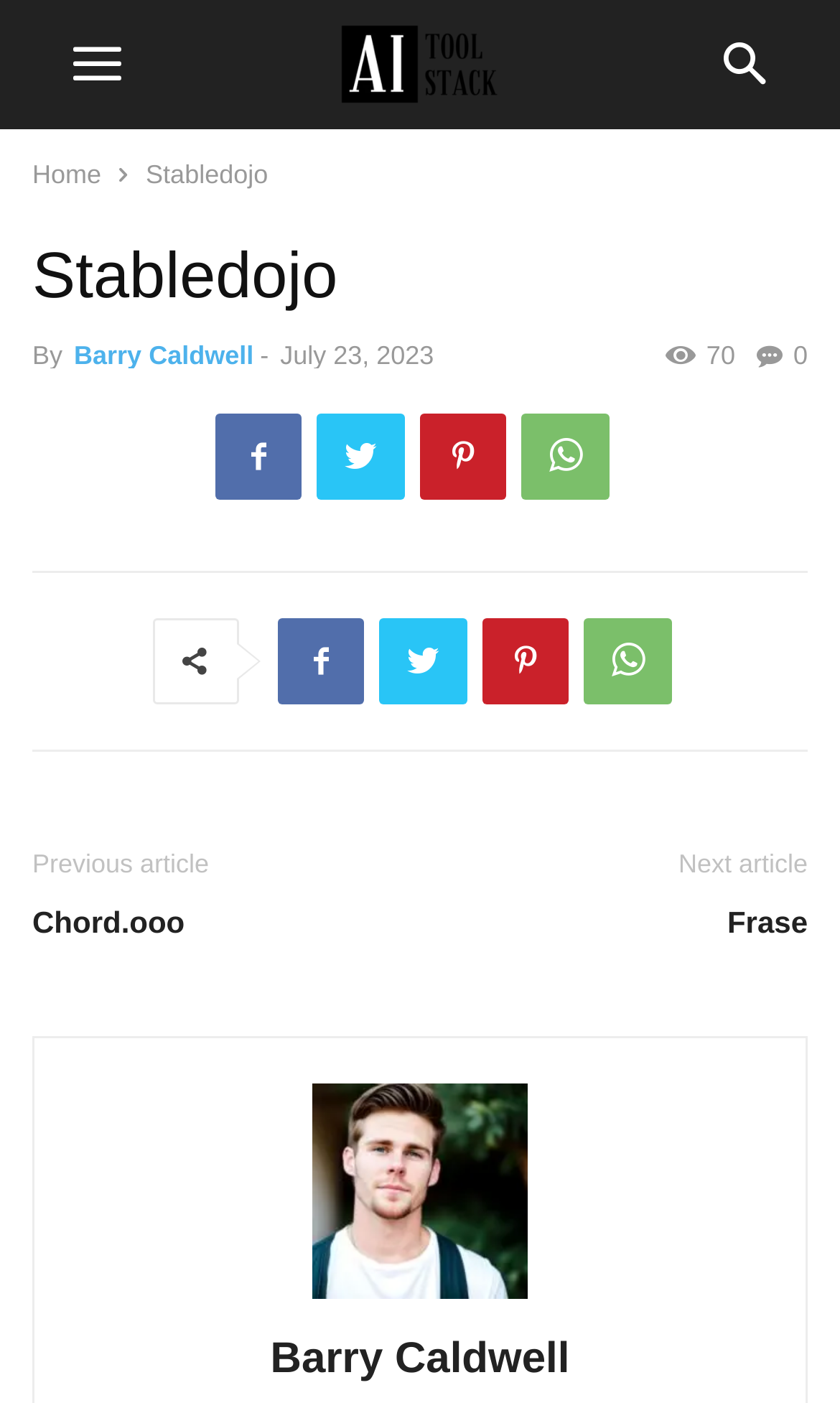Please identify the bounding box coordinates of where to click in order to follow the instruction: "Go to the previous article".

[0.038, 0.605, 0.249, 0.627]